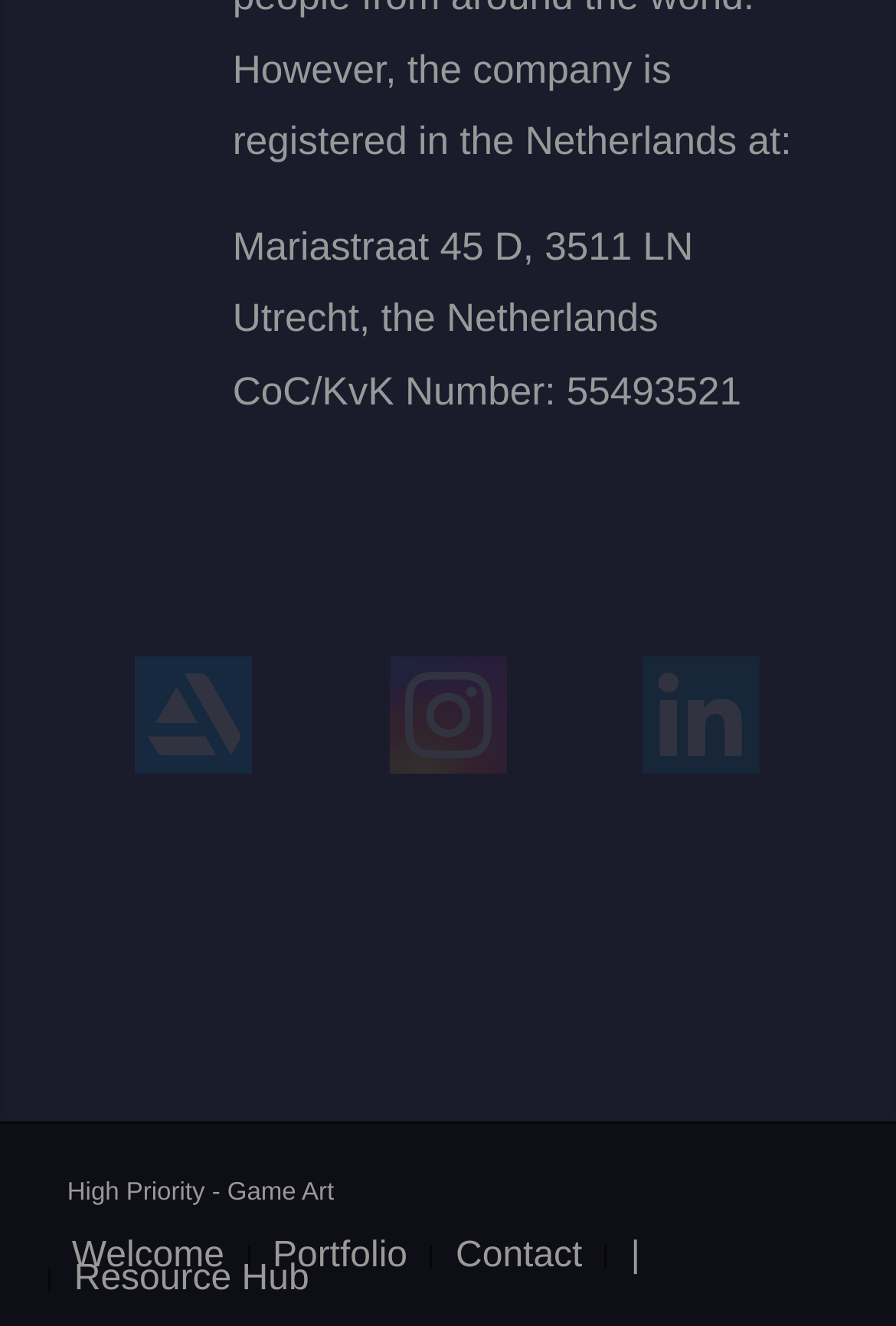Locate the bounding box of the UI element defined by this description: "Resource Hub". The coordinates should be given as four float numbers between 0 and 1, formatted as [left, top, right, bottom].

[0.083, 0.949, 0.345, 0.979]